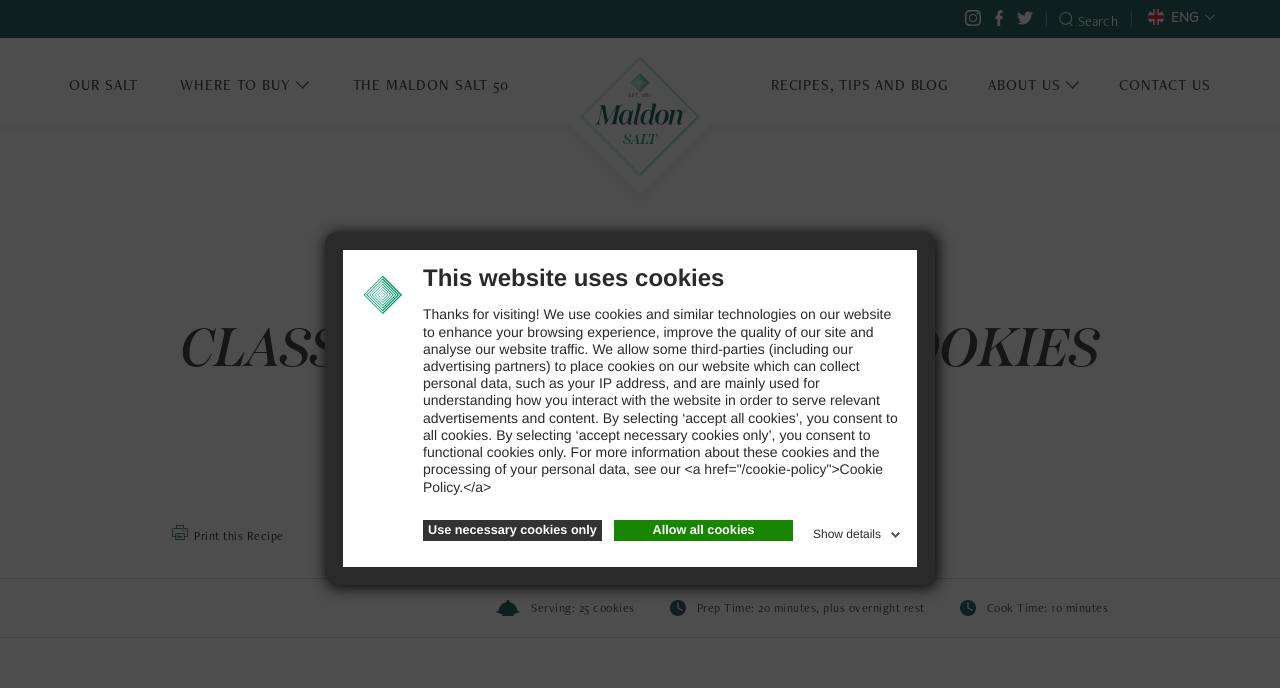Please identify the bounding box coordinates of the element I should click to complete this instruction: 'Search for recipes'. The coordinates should be given as four float numbers between 0 and 1, like this: [left, top, right, bottom].

[0.827, 0.0, 0.873, 0.055]